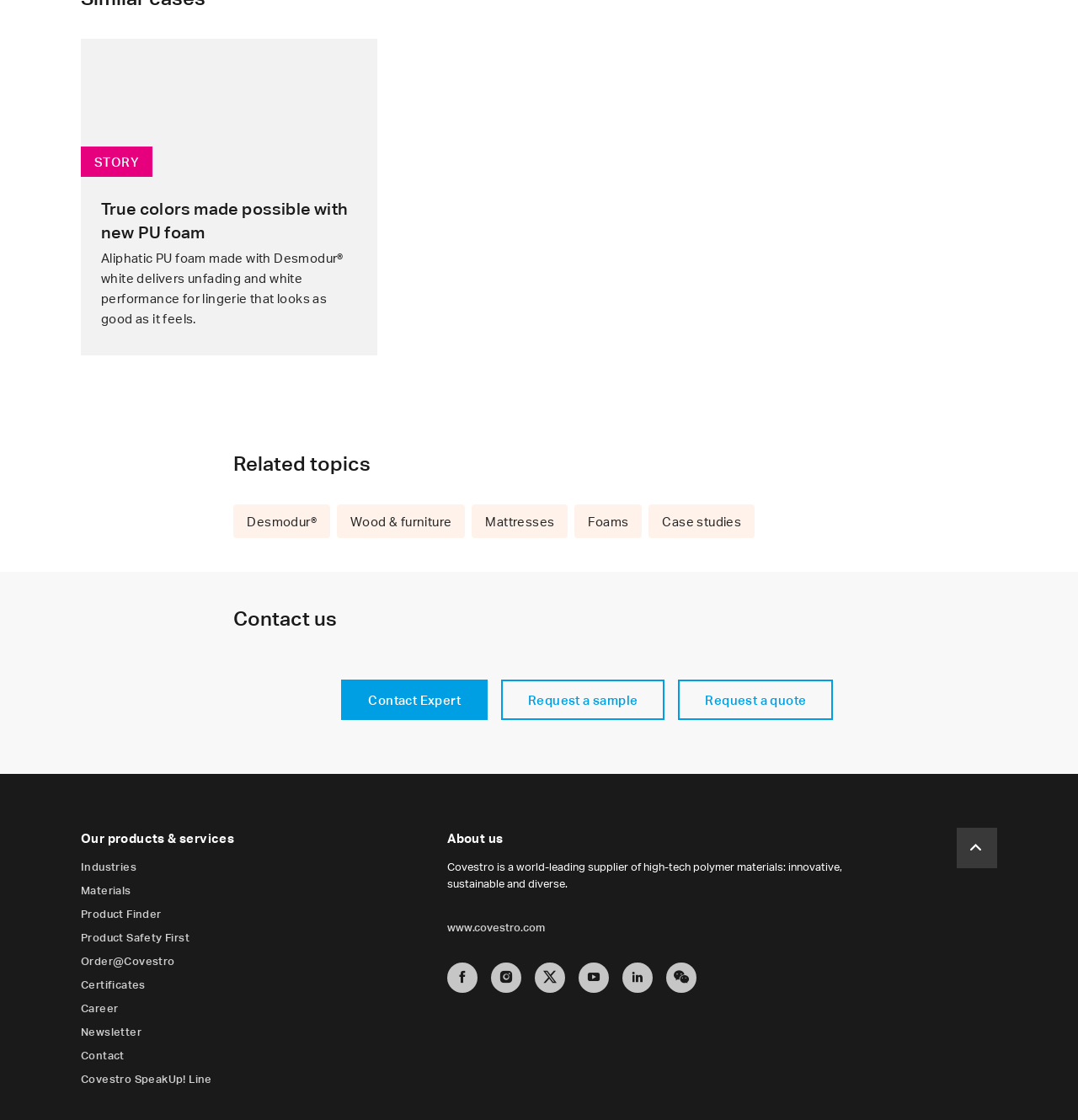Locate the bounding box coordinates of the clickable area needed to fulfill the instruction: "Read about true colors made possible with new PU foam".

[0.075, 0.034, 0.35, 0.317]